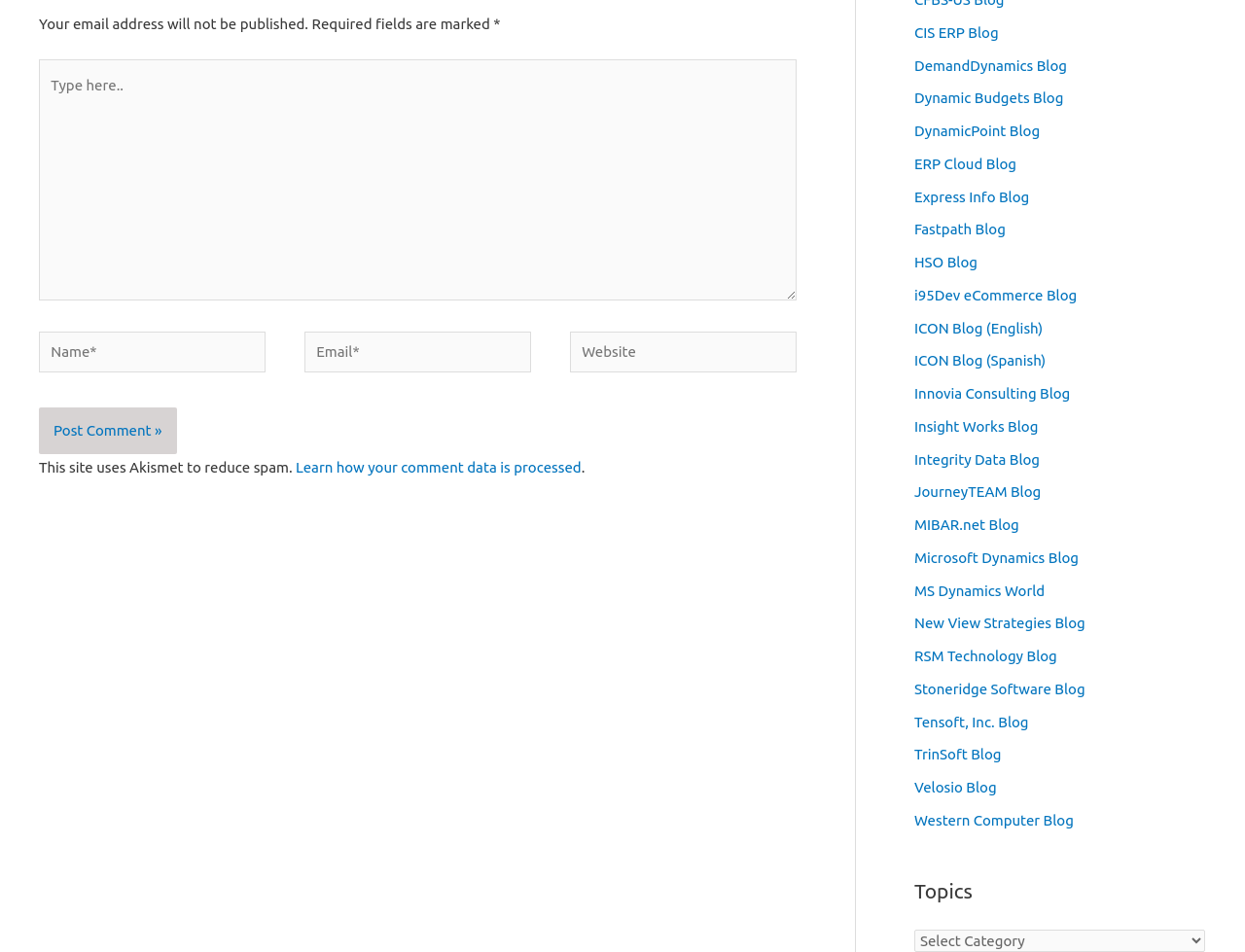Find the bounding box coordinates of the element to click in order to complete this instruction: "Post a comment". The bounding box coordinates must be four float numbers between 0 and 1, denoted as [left, top, right, bottom].

[0.031, 0.428, 0.142, 0.477]